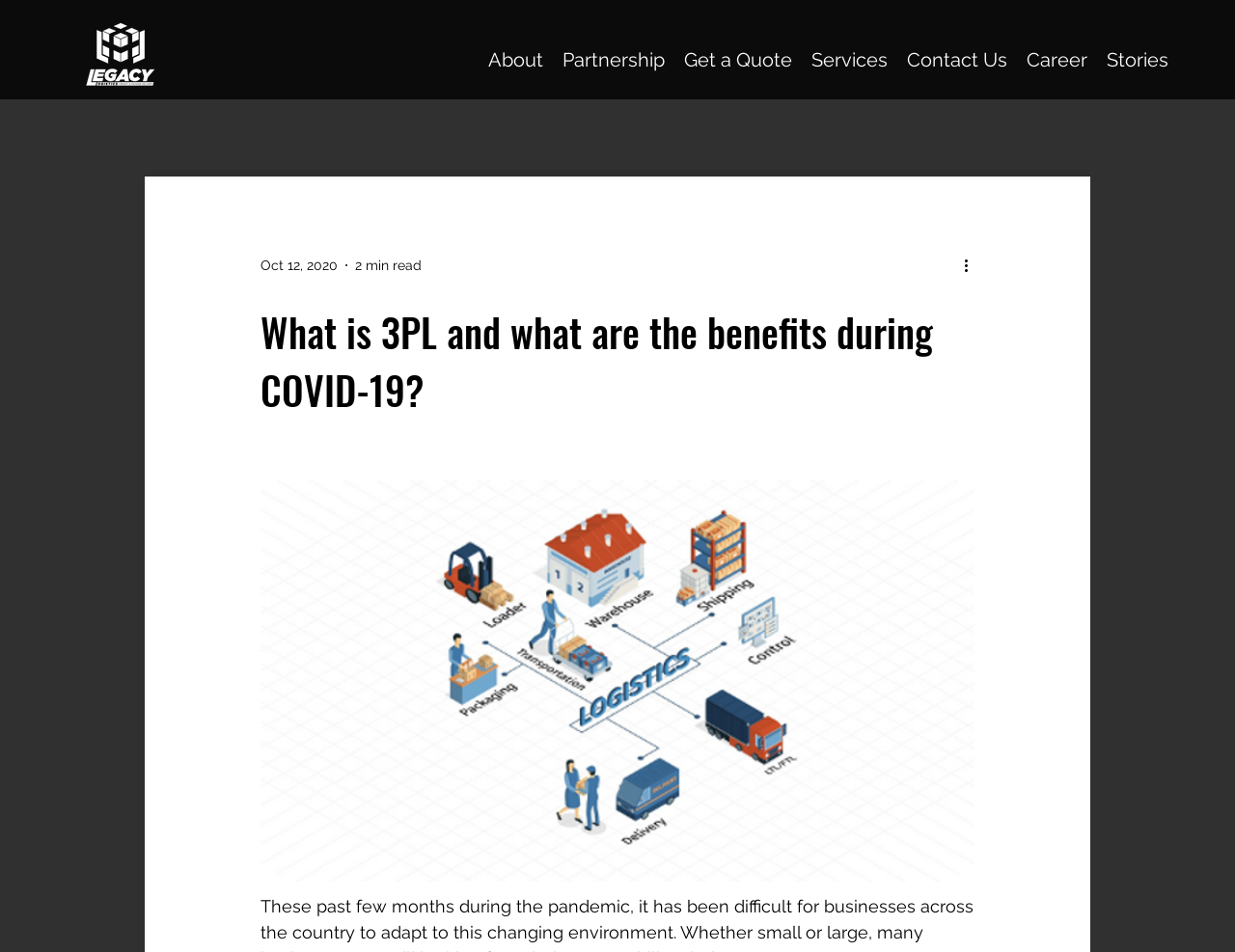Refer to the screenshot and answer the following question in detail:
What is the logo image filename?

I found the logo image filename by looking at the image element with the bounding box coordinates [0.065, 0.022, 0.13, 0.092] and OCR text 'LEGACY LOGO-white.png'.